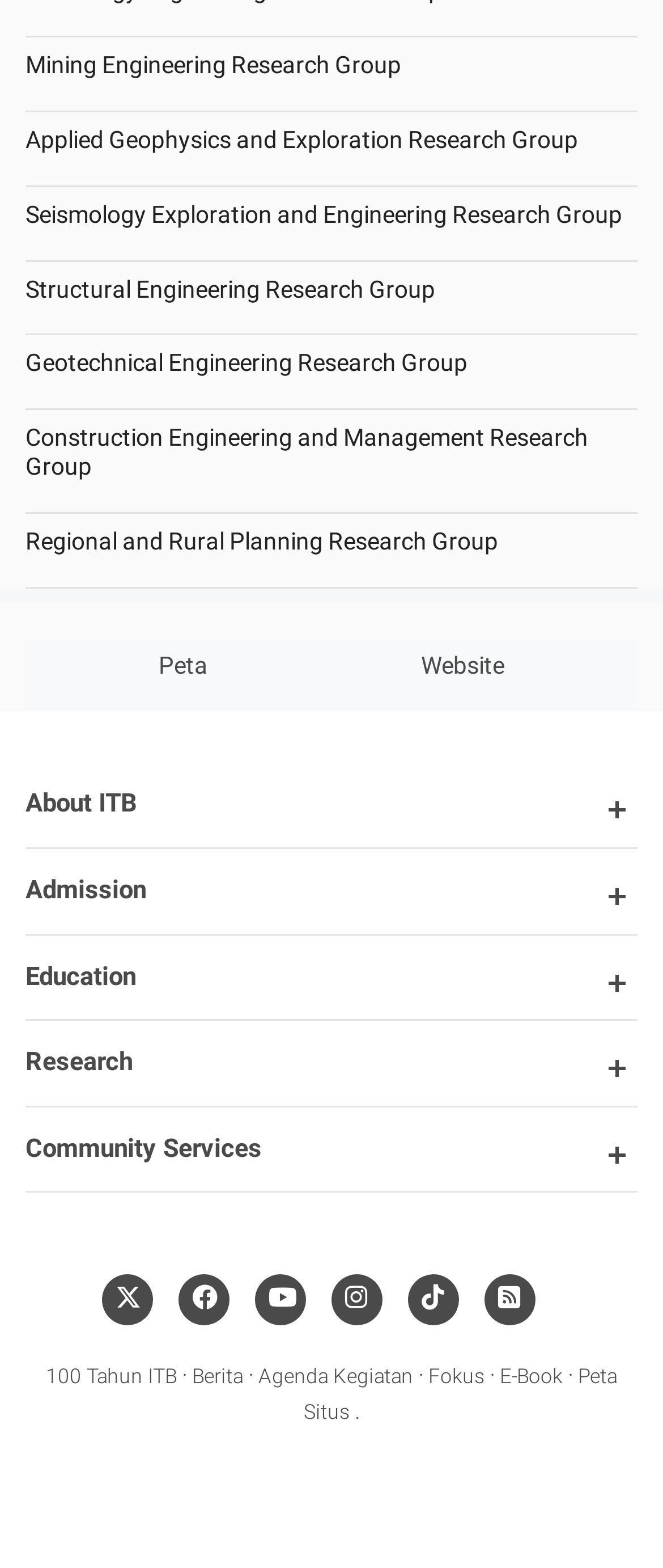Determine the bounding box coordinates of the clickable region to execute the instruction: "Read the latest Berita". The coordinates should be four float numbers between 0 and 1, denoted as [left, top, right, bottom].

[0.29, 0.871, 0.367, 0.886]